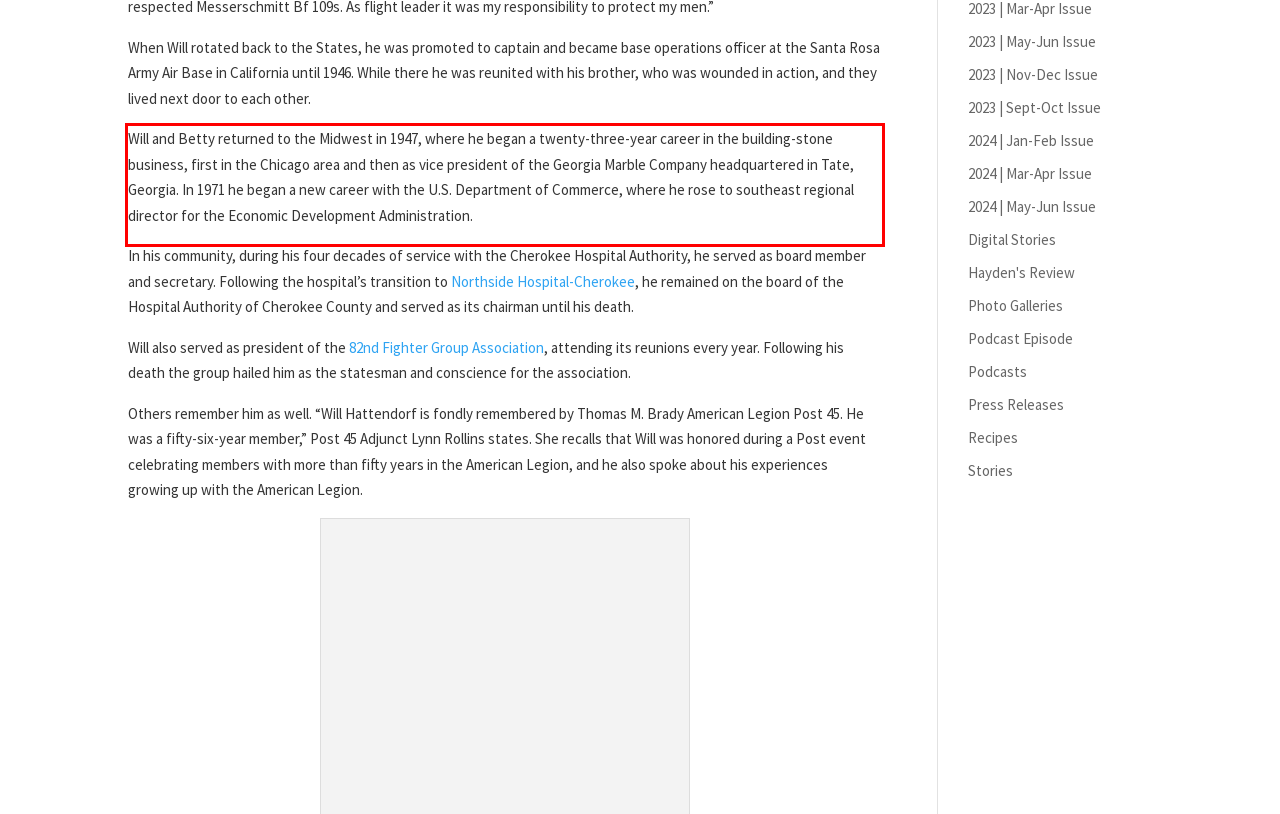Observe the screenshot of the webpage, locate the red bounding box, and extract the text content within it.

Will and Betty returned to the Midwest in 1947, where he began a twenty-three-year career in the building-stone business, first in the Chicago area and then as vice president of the Georgia Marble Company headquartered in Tate, Georgia. In 1971 he began a new career with the U.S. Department of Commerce, where he rose to southeast regional director for the Economic Development Administration.